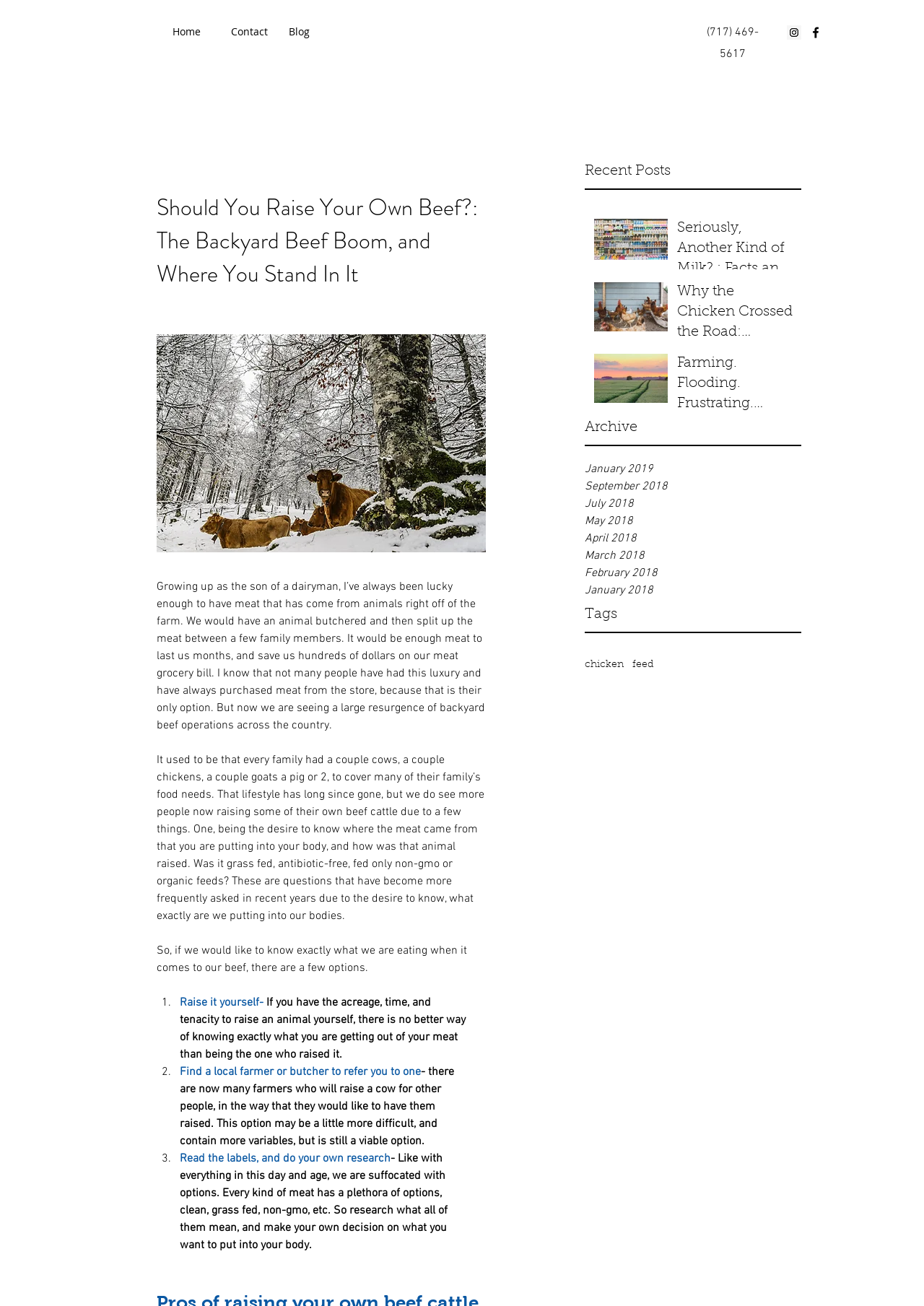Please specify the coordinates of the bounding box for the element that should be clicked to carry out this instruction: "Click the 'Blog' link". The coordinates must be four float numbers between 0 and 1, formatted as [left, top, right, bottom].

[0.305, 0.015, 0.367, 0.033]